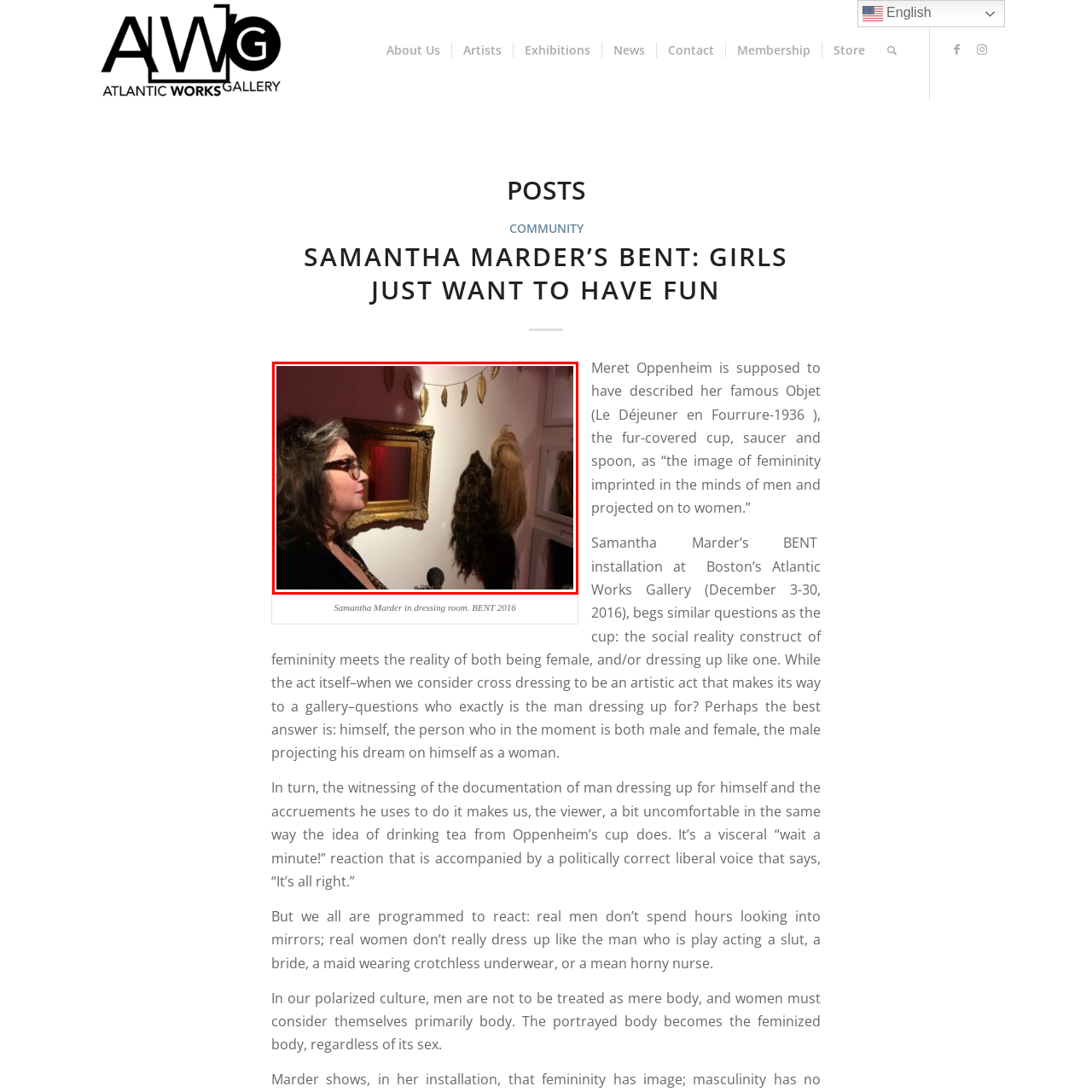View the image highlighted in red and provide one word or phrase: Where was the installation showcased?

Atlantic Works Gallery, Boston